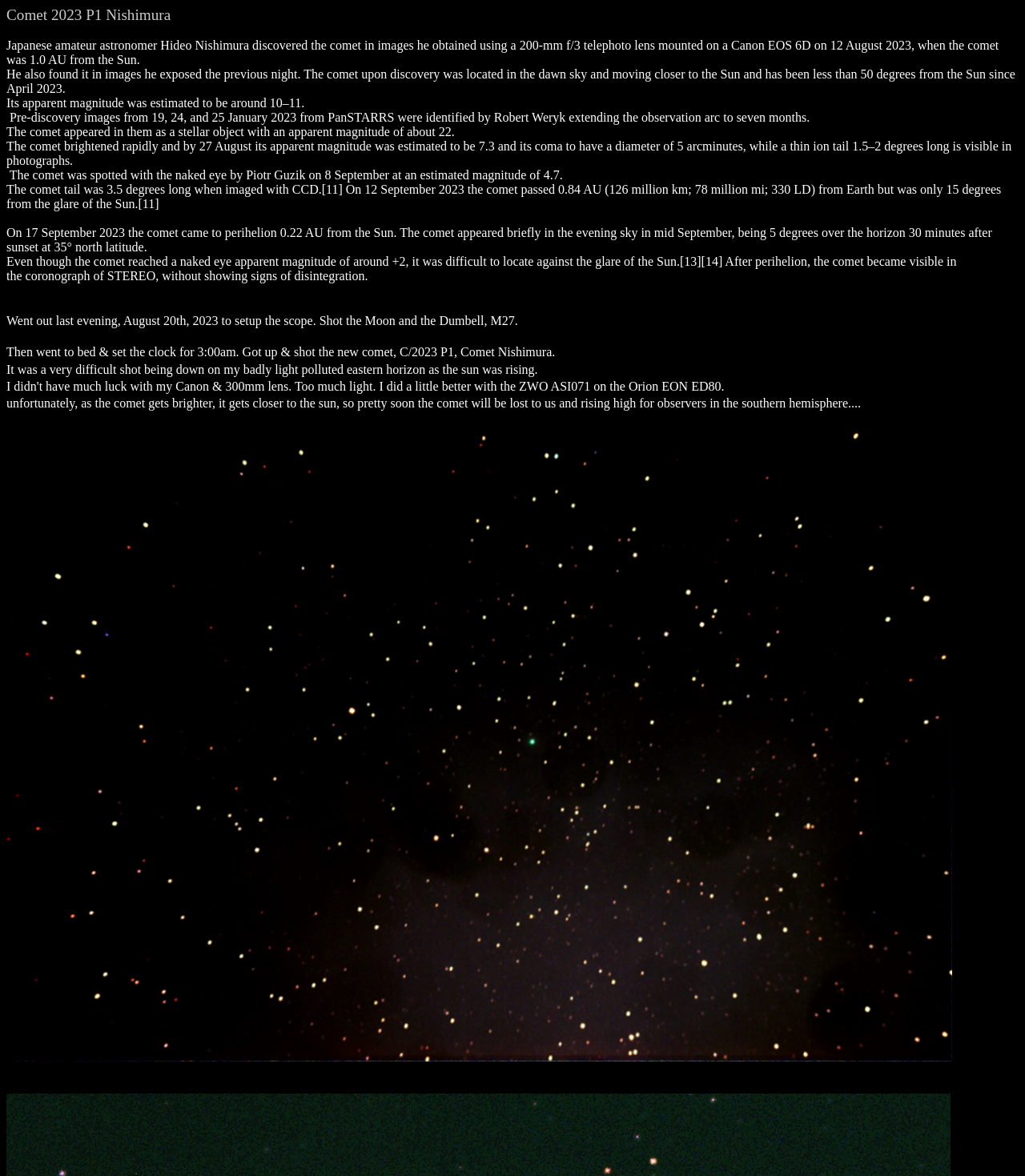How long was the comet's tail when imaged with CCD?
Please provide a single word or phrase in response based on the screenshot.

3.5 degrees